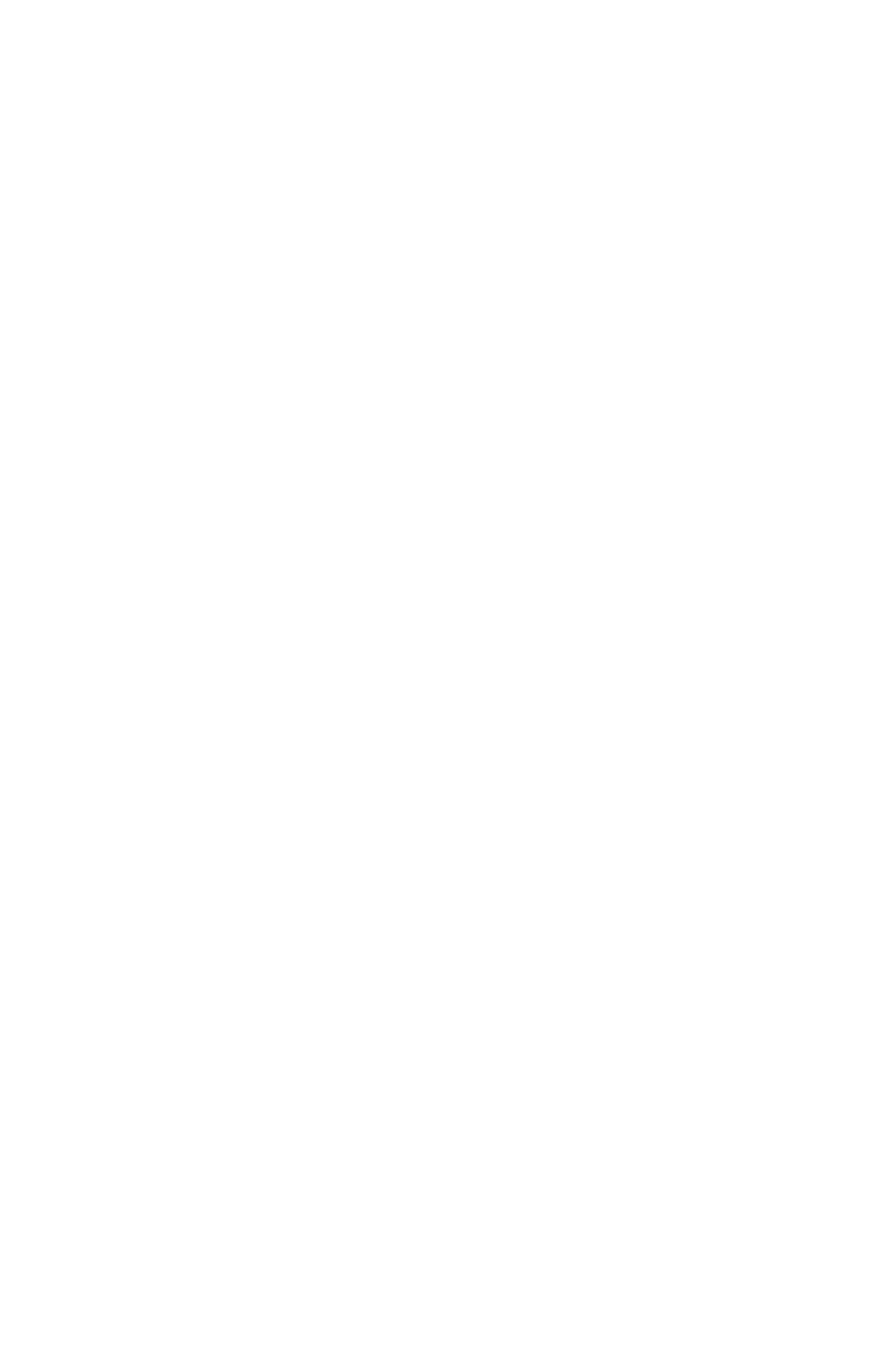What are the main categories on the webpage?
From the image, provide a succinct answer in one word or a short phrase.

Find a Doctor, Company information, News/Package/Promotion